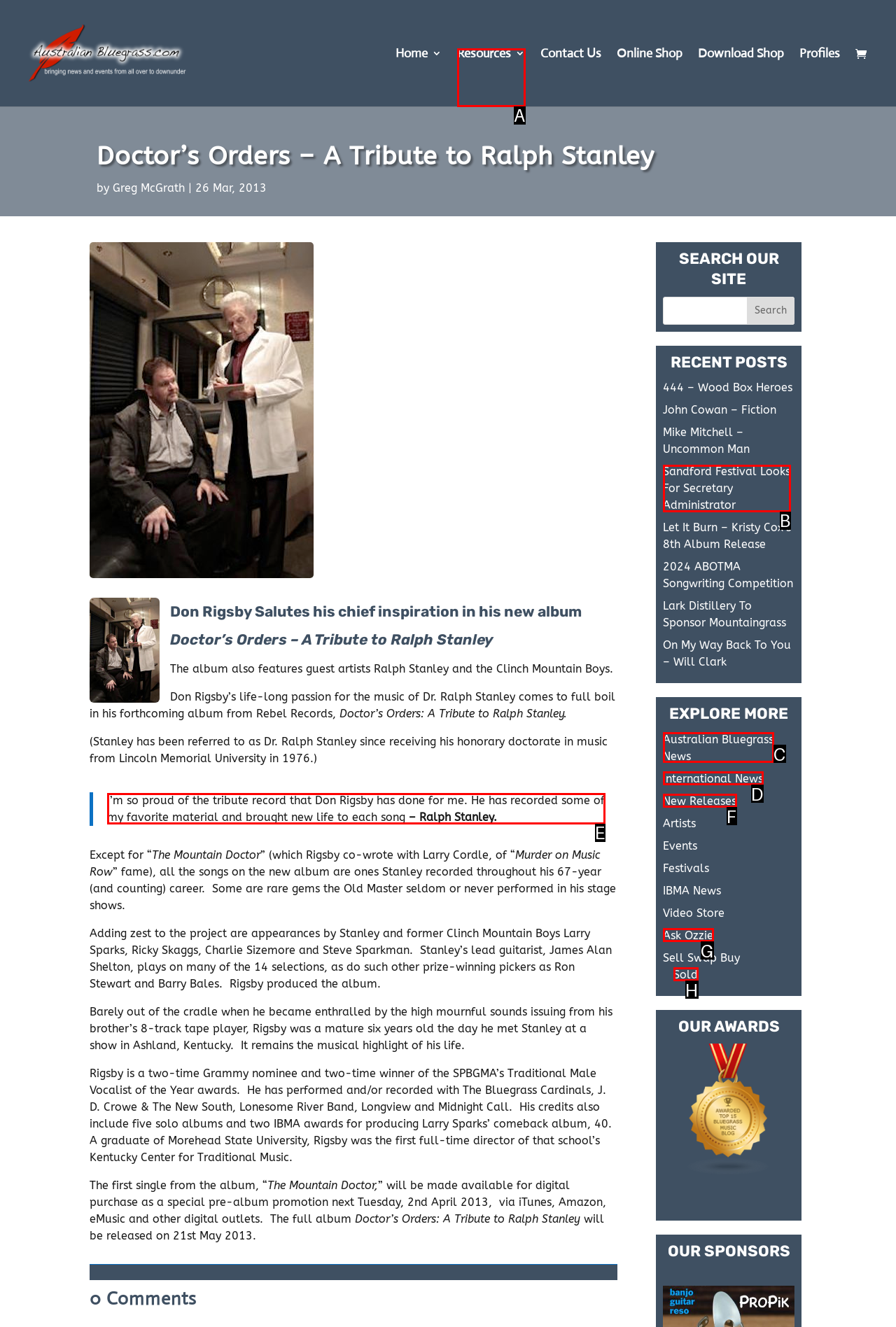What option should I click on to execute the task: Read the quote from Ralph Stanley? Give the letter from the available choices.

E